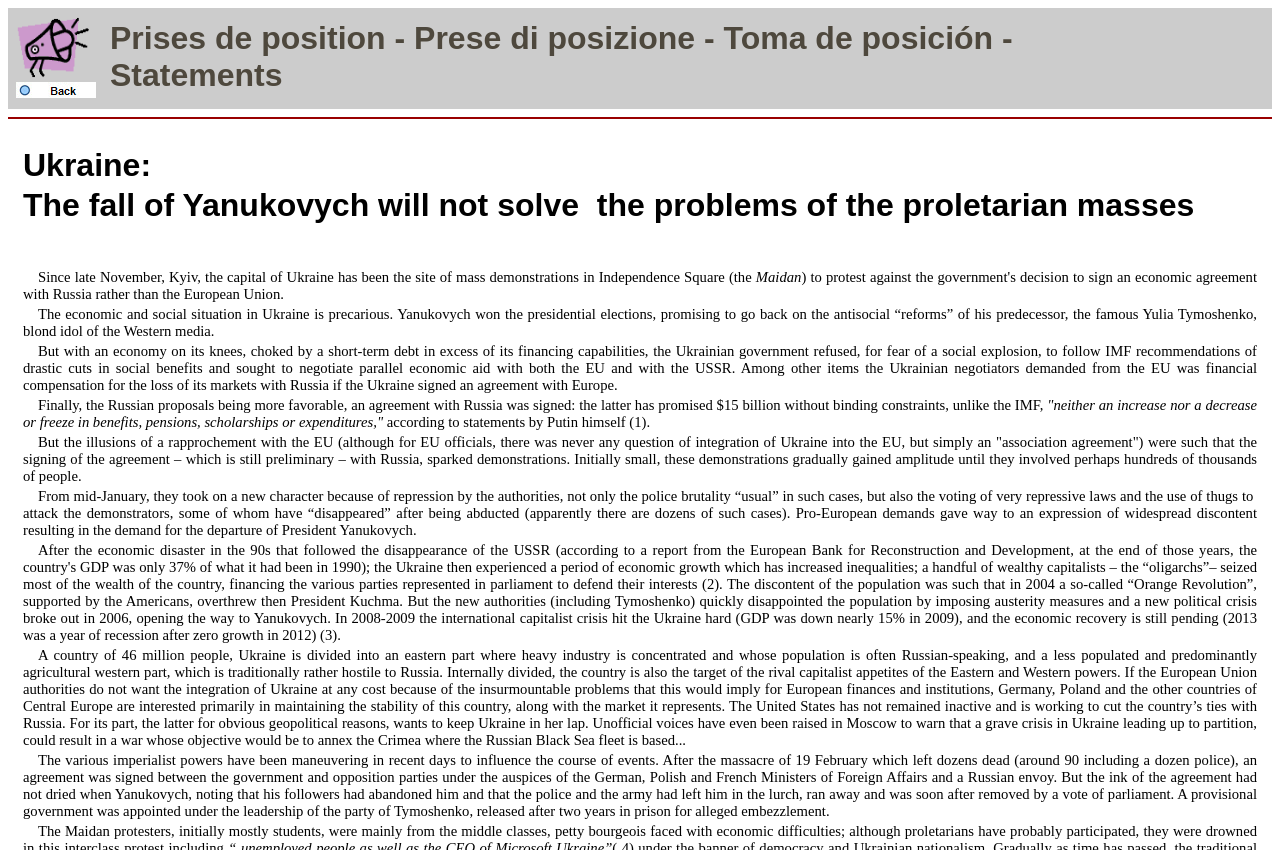Analyze the image and provide a detailed answer to the question: How many people live in Ukraine?

The text states, 'A country of 46 million people, Ukraine is divided into an eastern part where heavy industry is concentrated and whose population is often Russian-speaking, and a less populated and predominantly agricultural western part...'.